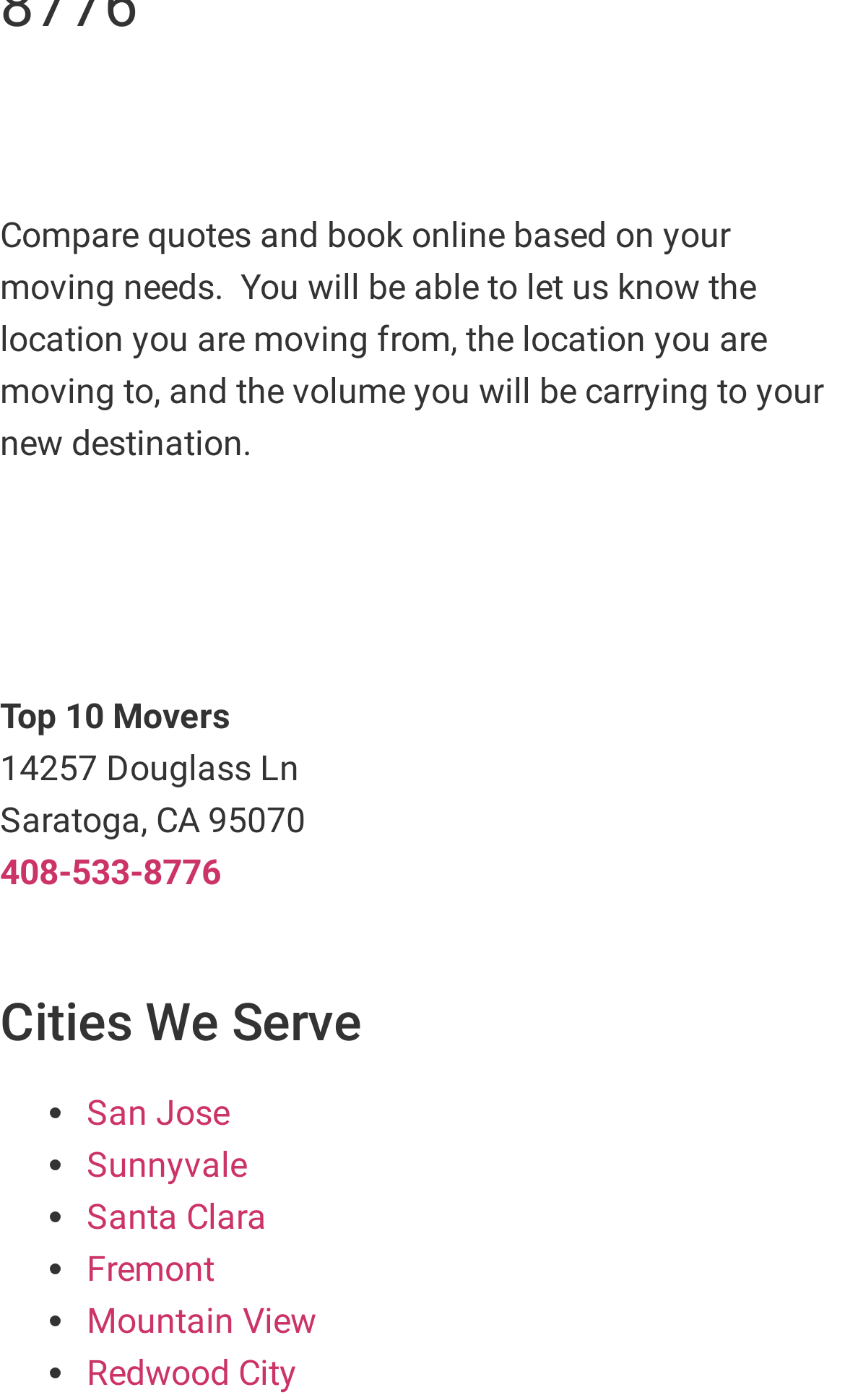Pinpoint the bounding box coordinates of the element you need to click to execute the following instruction: "Call 408-533-8776". The bounding box should be represented by four float numbers between 0 and 1, in the format [left, top, right, bottom].

[0.0, 0.609, 0.262, 0.638]